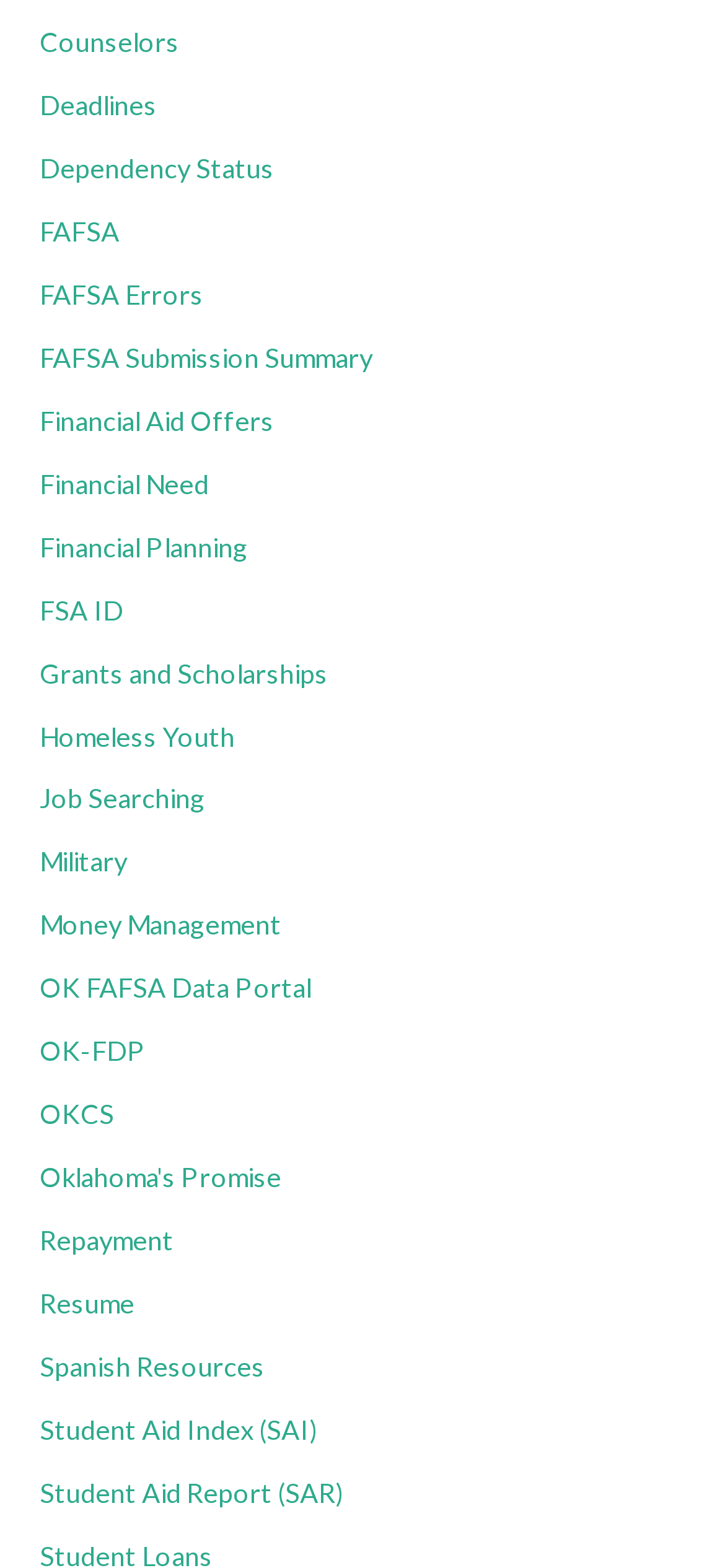Respond with a single word or phrase to the following question:
What is the last link on the webpage?

Student Aid Report (SAR)